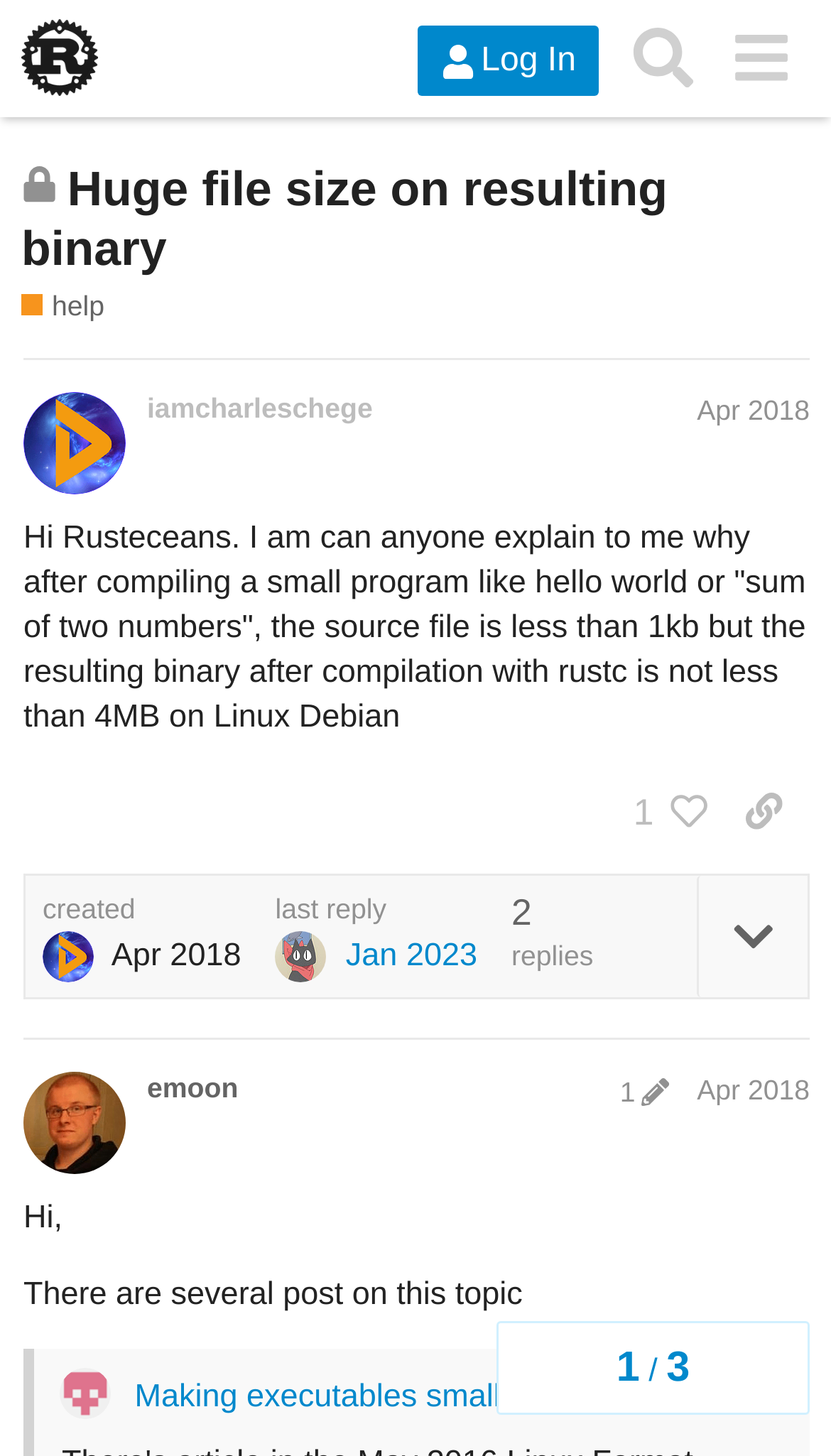Find the bounding box coordinates of the clickable area that will achieve the following instruction: "View the post by iamcharleschege".

[0.028, 0.246, 0.974, 0.713]